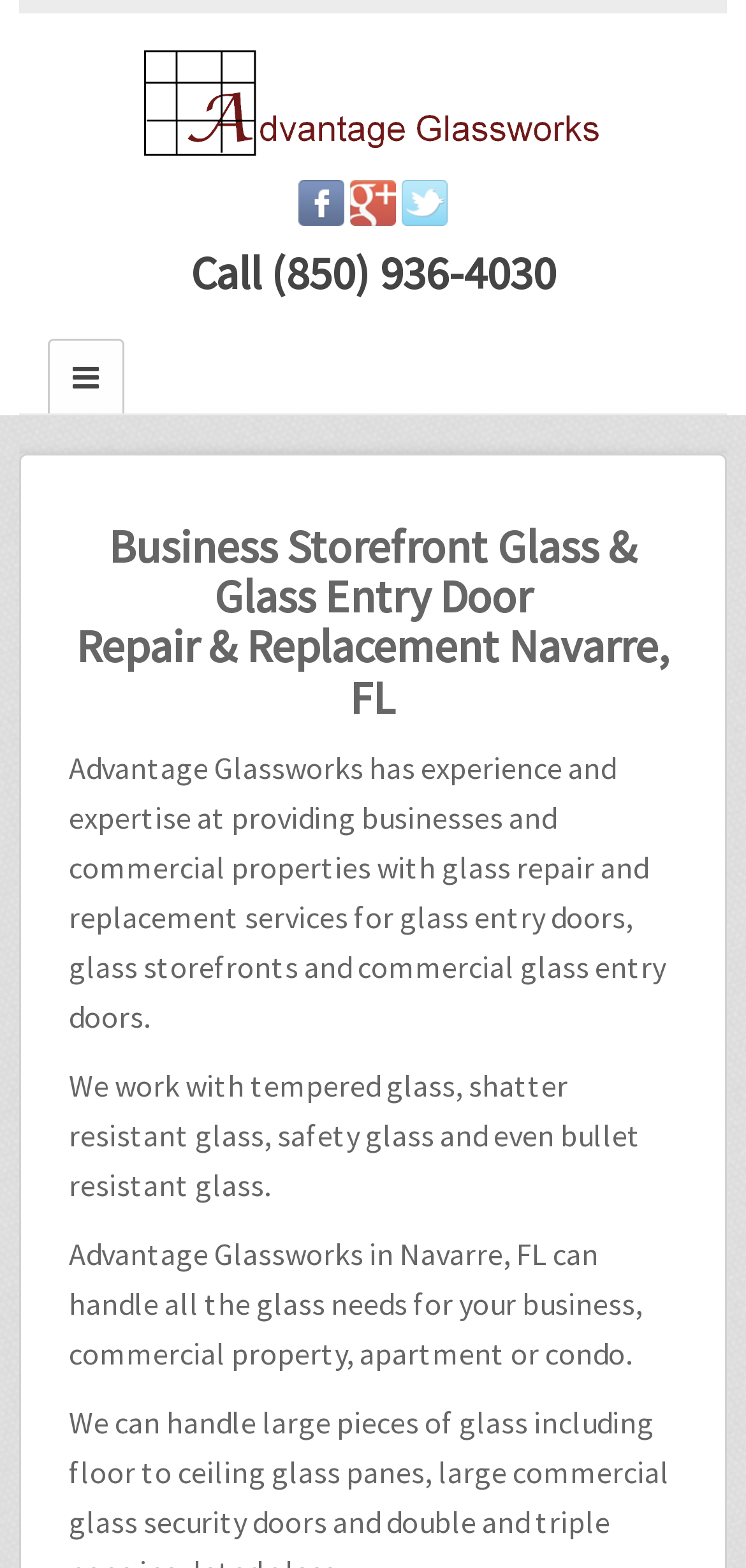Given the element description "parent_node: Facebook", identify the bounding box of the corresponding UI element.

[0.064, 0.216, 0.167, 0.263]